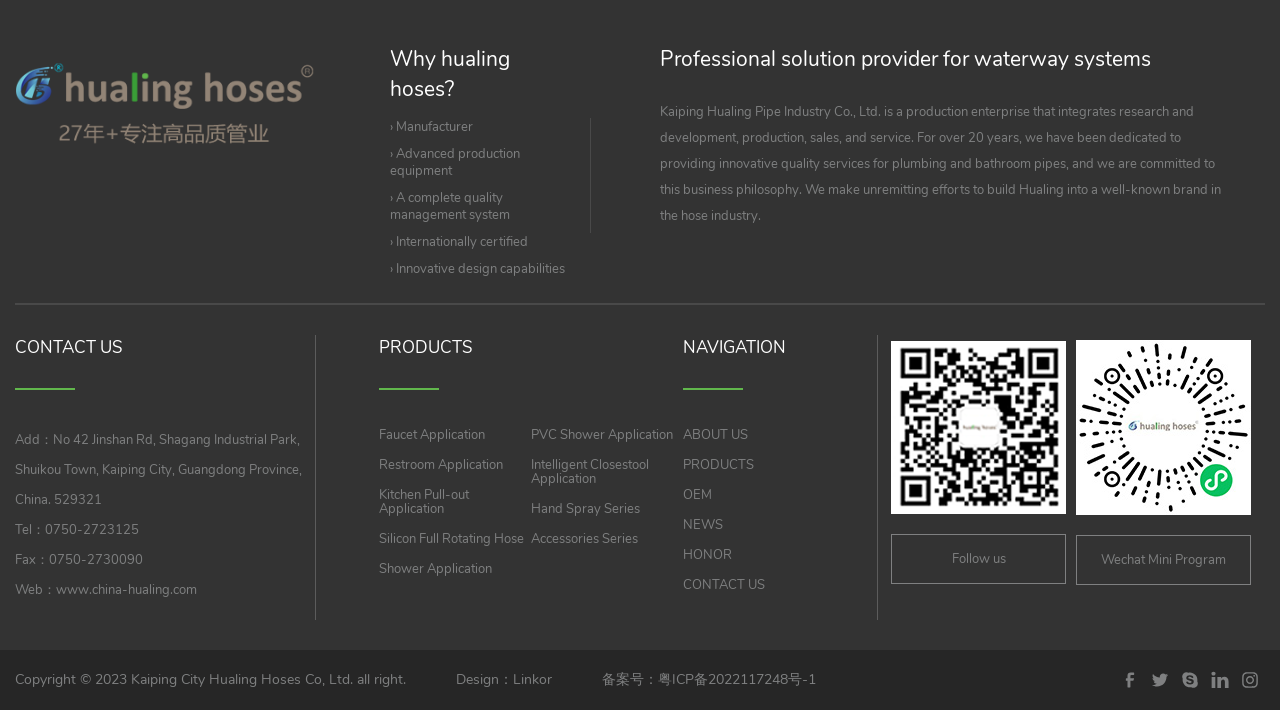Please identify the bounding box coordinates for the region that you need to click to follow this instruction: "Click on 'Faucet Application'".

[0.296, 0.599, 0.379, 0.625]